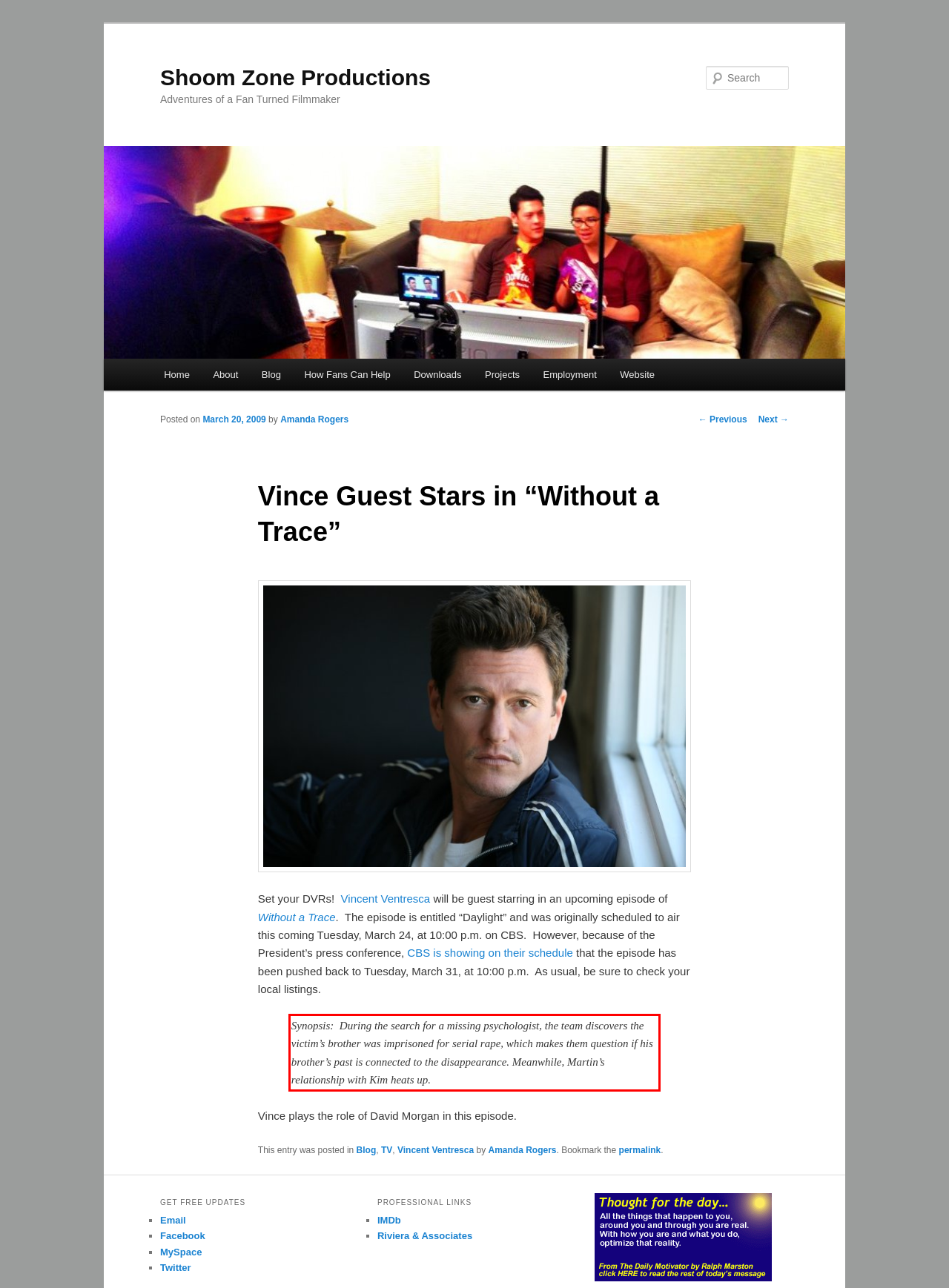Please look at the screenshot provided and find the red bounding box. Extract the text content contained within this bounding box.

Synopsis: During the search for a missing psychologist, the team discovers the victim’s brother was imprisoned for serial rape, which makes them question if his brother’s past is connected to the disappearance. Meanwhile, Martin’s relationship with Kim heats up.